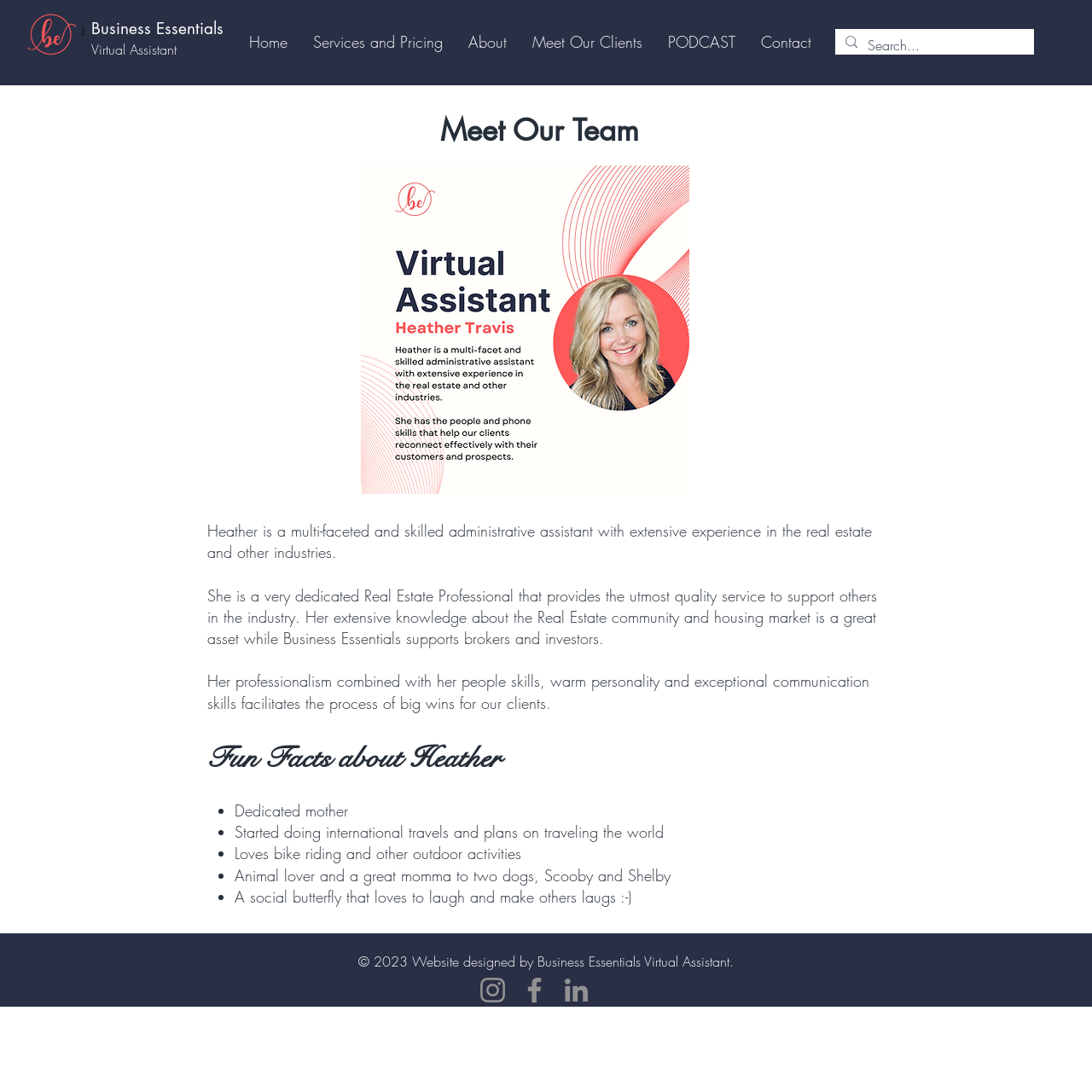Can you look at the image and give a comprehensive answer to the question:
What is the profession of Heather?

Heather's profession can be inferred from the description provided in the main content section, which mentions that she is a 'multi-faceted and skilled administrative assistant with extensive experience in the real estate and other industries'.